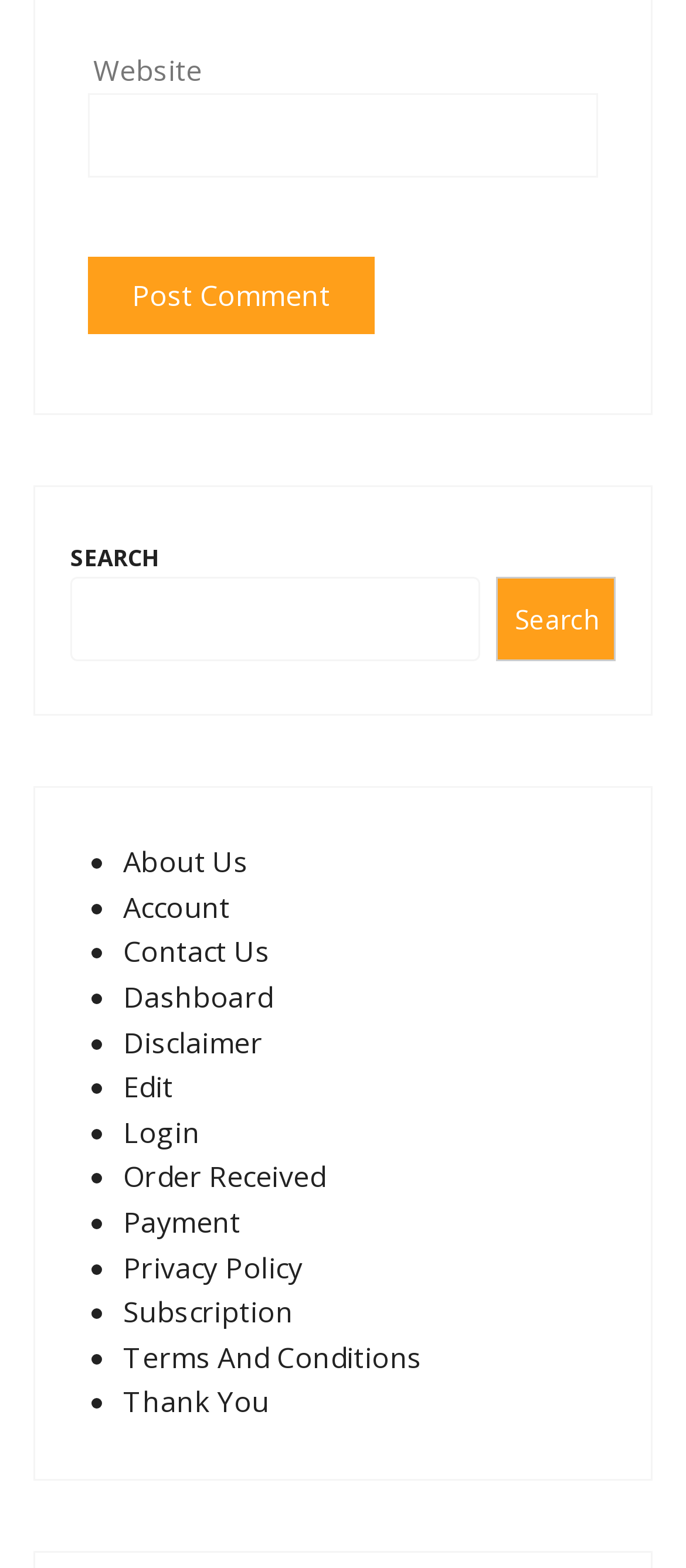What is the label of the StaticText element at the top of the webpage?
Using the image as a reference, answer the question in detail.

The StaticText element at the top of the webpage has the text 'Website', which is likely the title or header of the webpage.